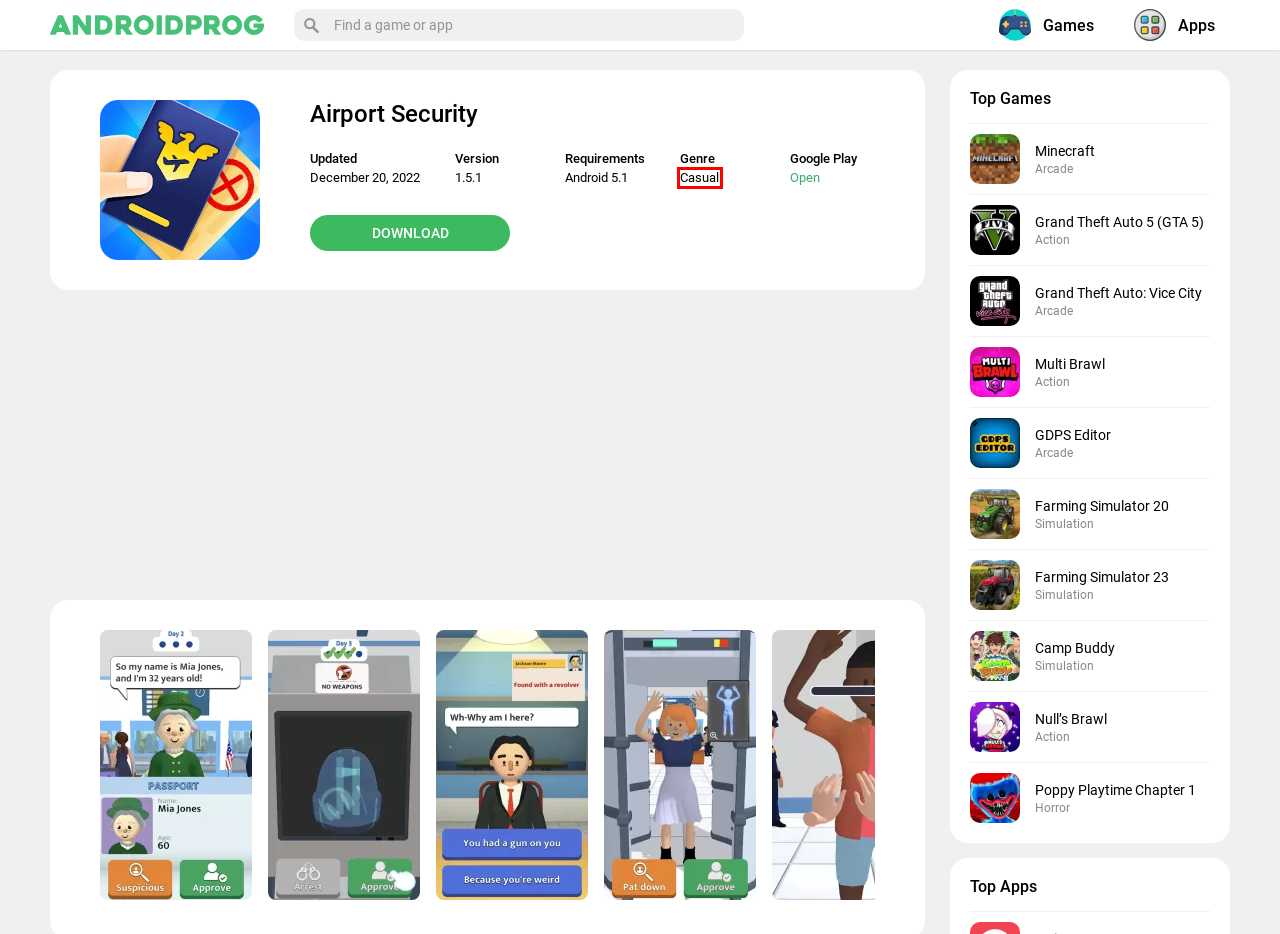Examine the screenshot of the webpage, noting the red bounding box around a UI element. Pick the webpage description that best matches the new page after the element in the red bounding box is clicked. Here are the candidates:
A. Download Poppy Playtime Chapter 1 v1.0.6 APK for android free
B. Download casual games for android free
C. Download Null’s Brawl 55.228 APK for Android free
D. Download GDPS Editor 2.2.1.4 APK for android free
E. Download Minecraft 1.20.81.01 MOD APK for android free
F. Download Grand Theft Auto 5 (GTA 5) v0.3 MOD APK for android
G. Download Multi Brawl 46.750 APK for android free
H. Download Farming Simulator 20 v0.0.0.90 MOD APK for android

B